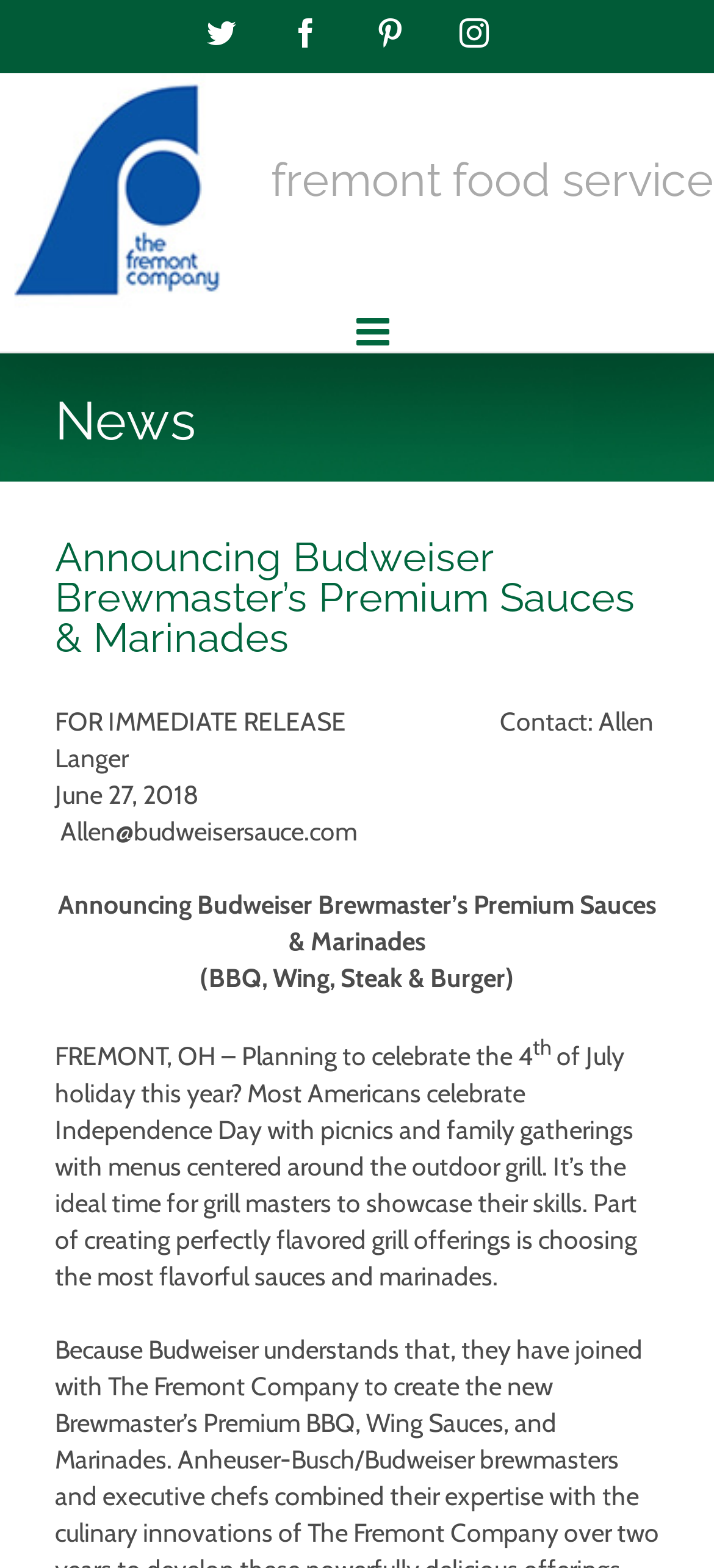Provide a one-word or short-phrase answer to the question:
What is the company name?

The Fremont Company Food Service